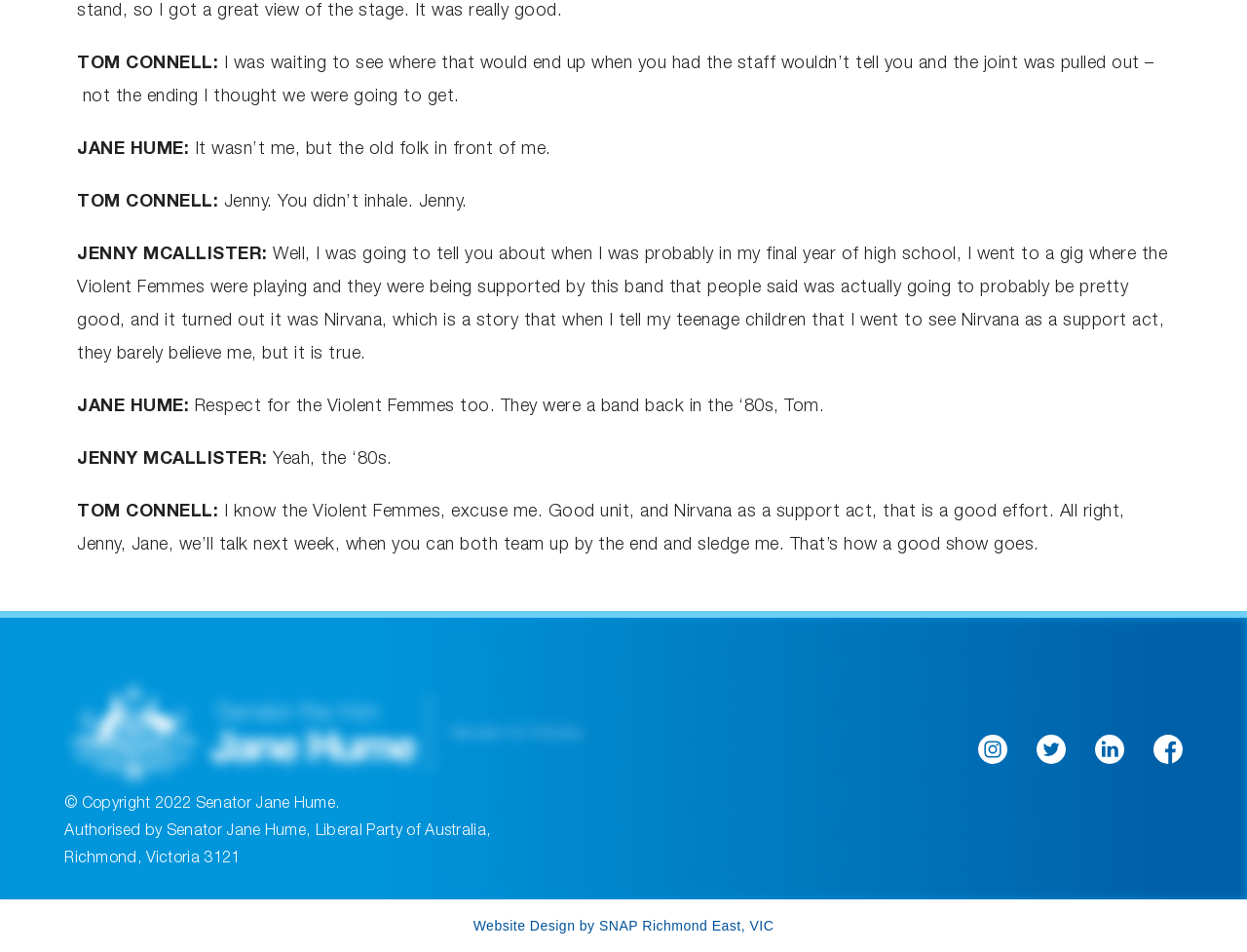Give a succinct answer to this question in a single word or phrase: 
How many social media links are present at the bottom of the page?

4